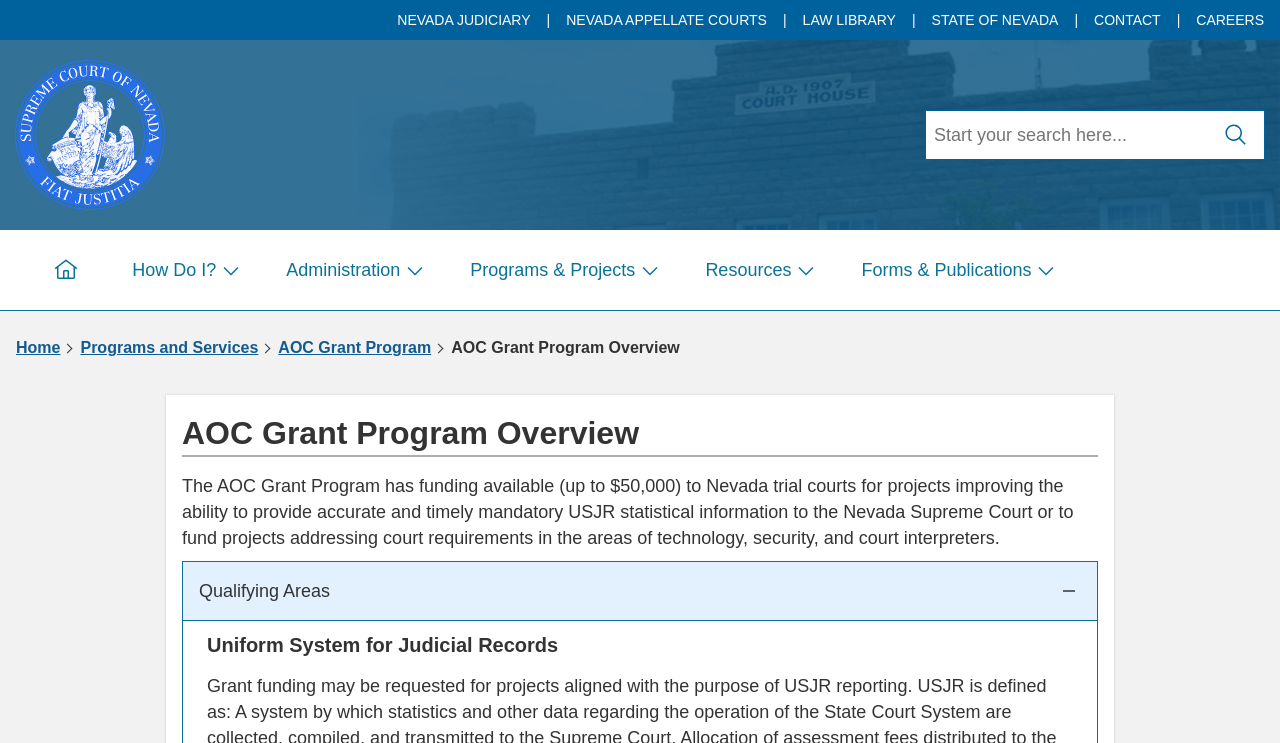Generate a comprehensive caption for the webpage you are viewing.

The webpage is about the AOC Grant Program Overview provided by the Administrative Office of the Courts. At the top-left corner, there is a link to skip to the main content. Below it, there is a secondary navigation menu with links to various pages, including the Nevada Judiciary, Nevada Appellate Courts, Law Library, State of Nevada, Contact, and Careers.

On the top-right corner, there is a logo of the Supreme Court of Nevada with the text "Fiat Justitia" and an image of the court's seal. Next to it, there is a search bar with a submit button and a dismiss button.

The primary navigation menu is located below the search bar, with links to Home, How Do I?, Administration, Programs & Projects, Resources, and Forms & Publications. Each link has a corresponding image and a button to show a submenu.

Below the primary navigation menu, there is a breadcrumb navigation menu showing the current page's location, with links to Home, Programs and Services, and AOC Grant Program. The main content of the page starts with a heading "AOC Grant Program Overview" and a static text describing the program's purpose and funding availability.

The page then explains the qualifying areas for the grant program, with a heading "Qualifying Areas" and an accordion item that can be expanded to show more information. The accordion item has a button with an image of an arrow, and when expanded, it shows a heading "Uniform System for Judicial Records".